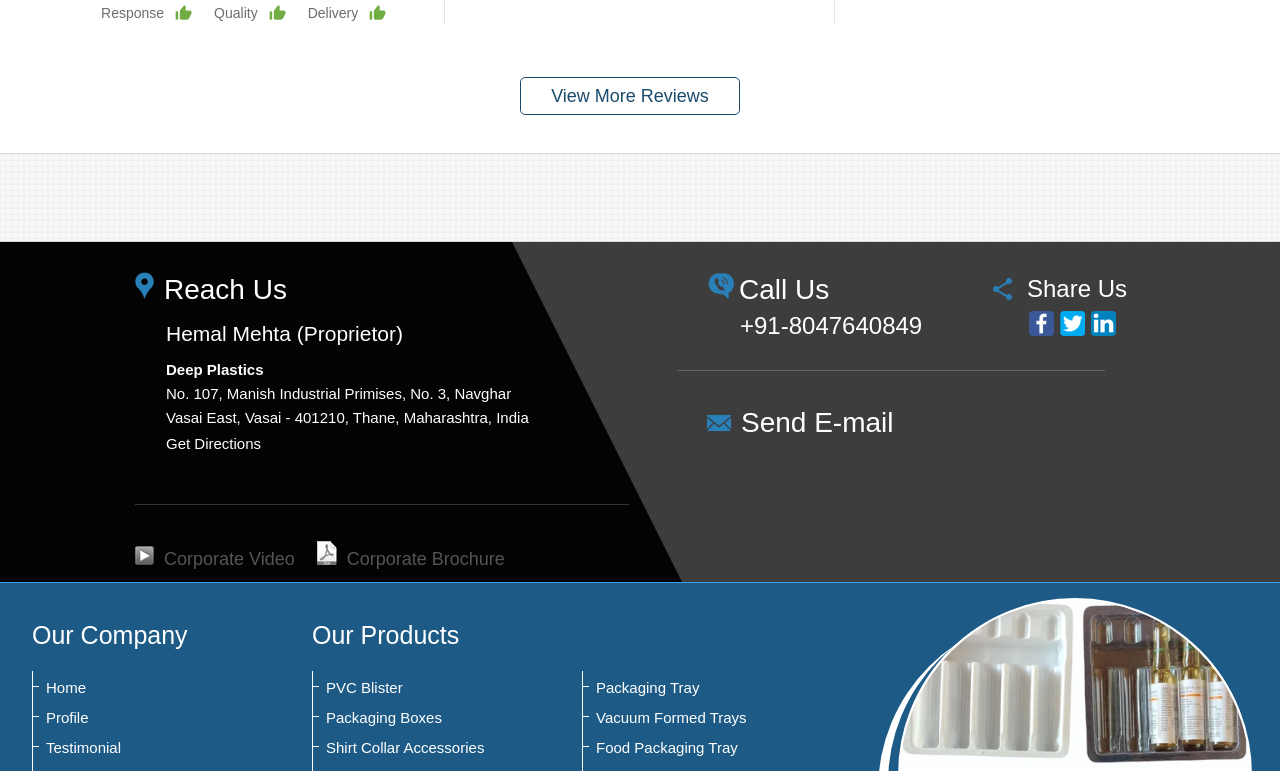Based on the image, provide a detailed response to the question:
What is the company name?

The company name can be found in the layout table section of the webpage, where it is mentioned as 'Deep Plastics' along with the address and contact information.